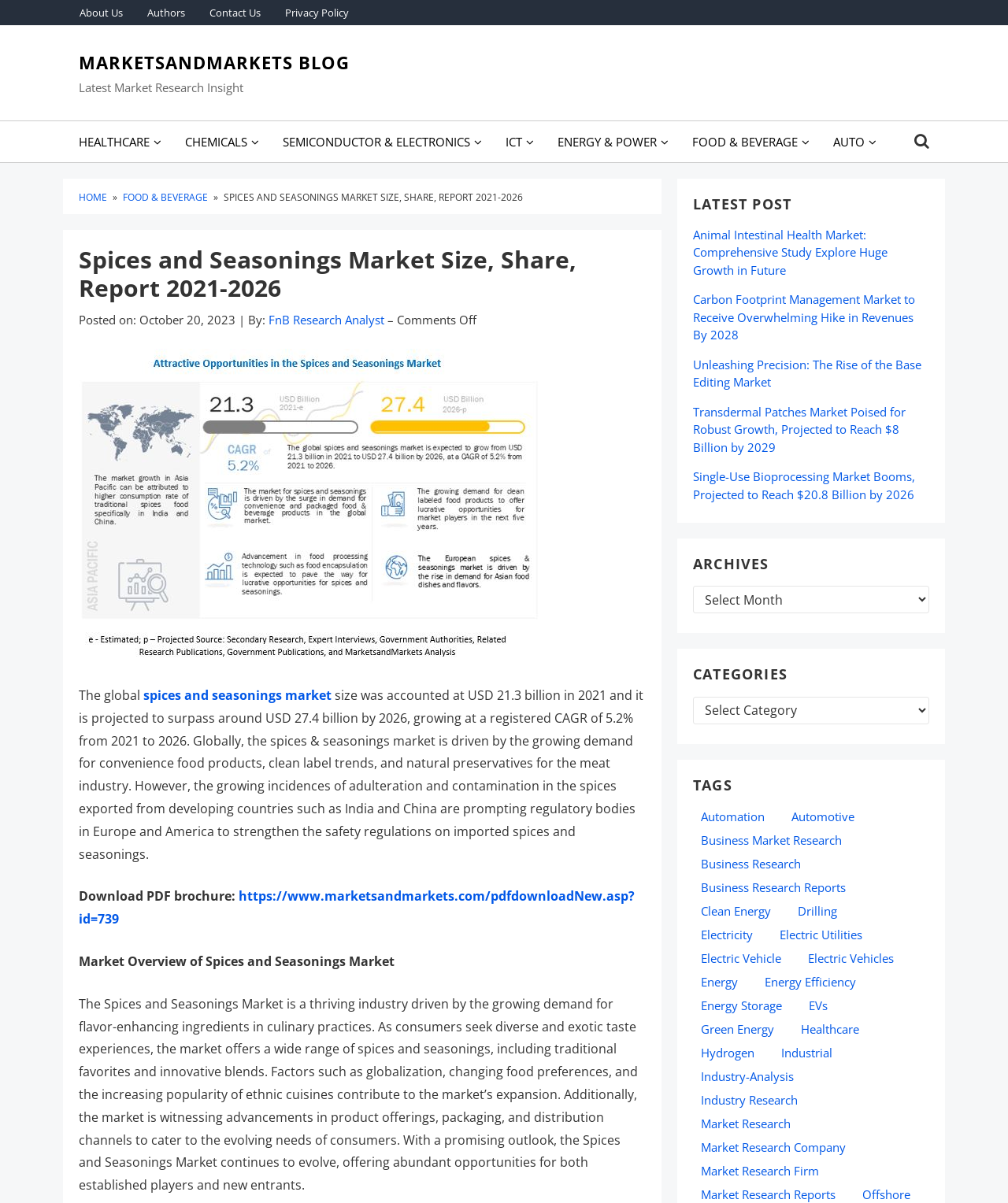Please specify the bounding box coordinates of the region to click in order to perform the following instruction: "Select a category from the dropdown menu".

[0.688, 0.579, 0.922, 0.602]